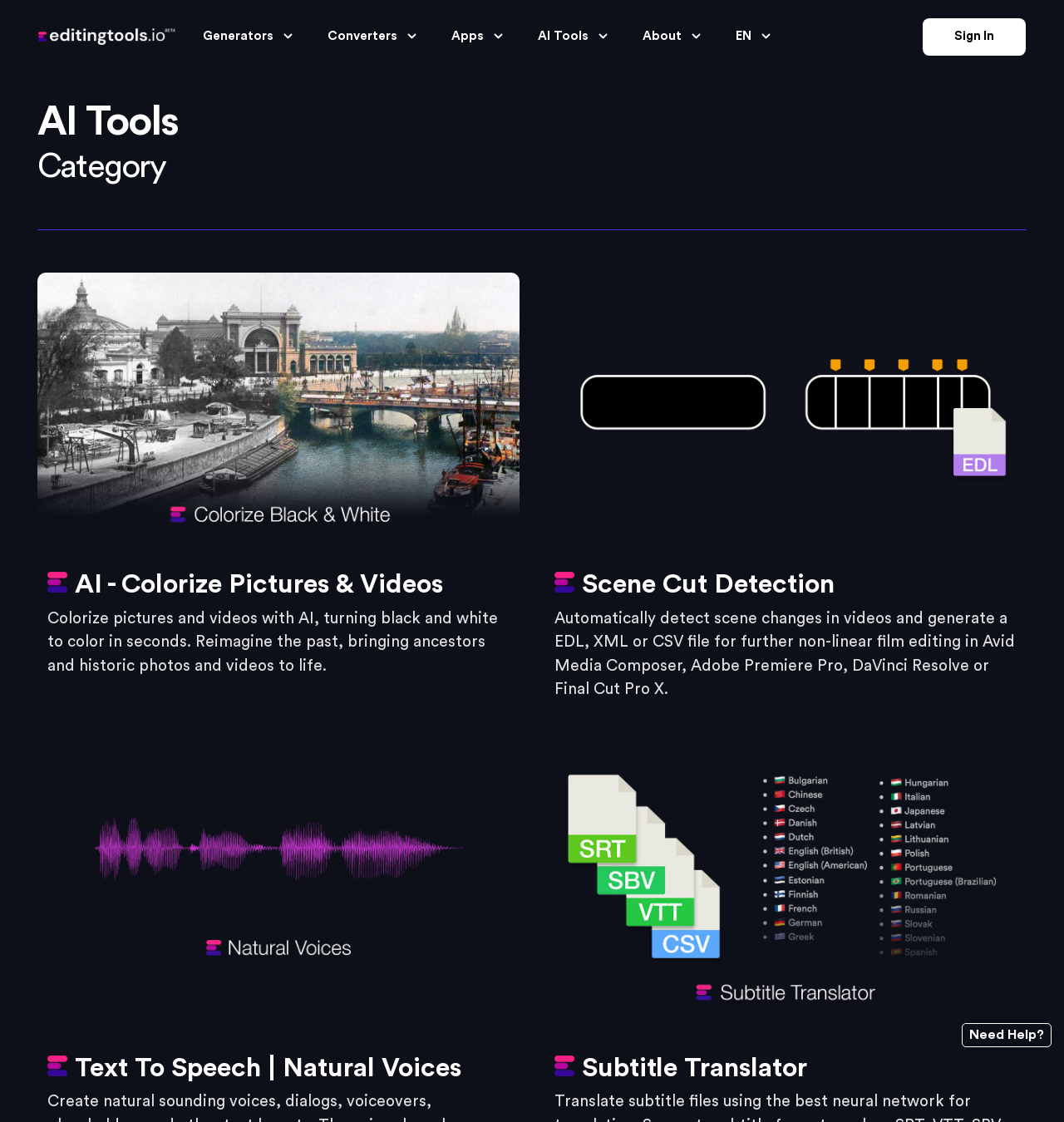Can you show the bounding box coordinates of the region to click on to complete the task described in the instruction: "Open Letterbox Generator"?

[0.201, 0.079, 0.322, 0.09]